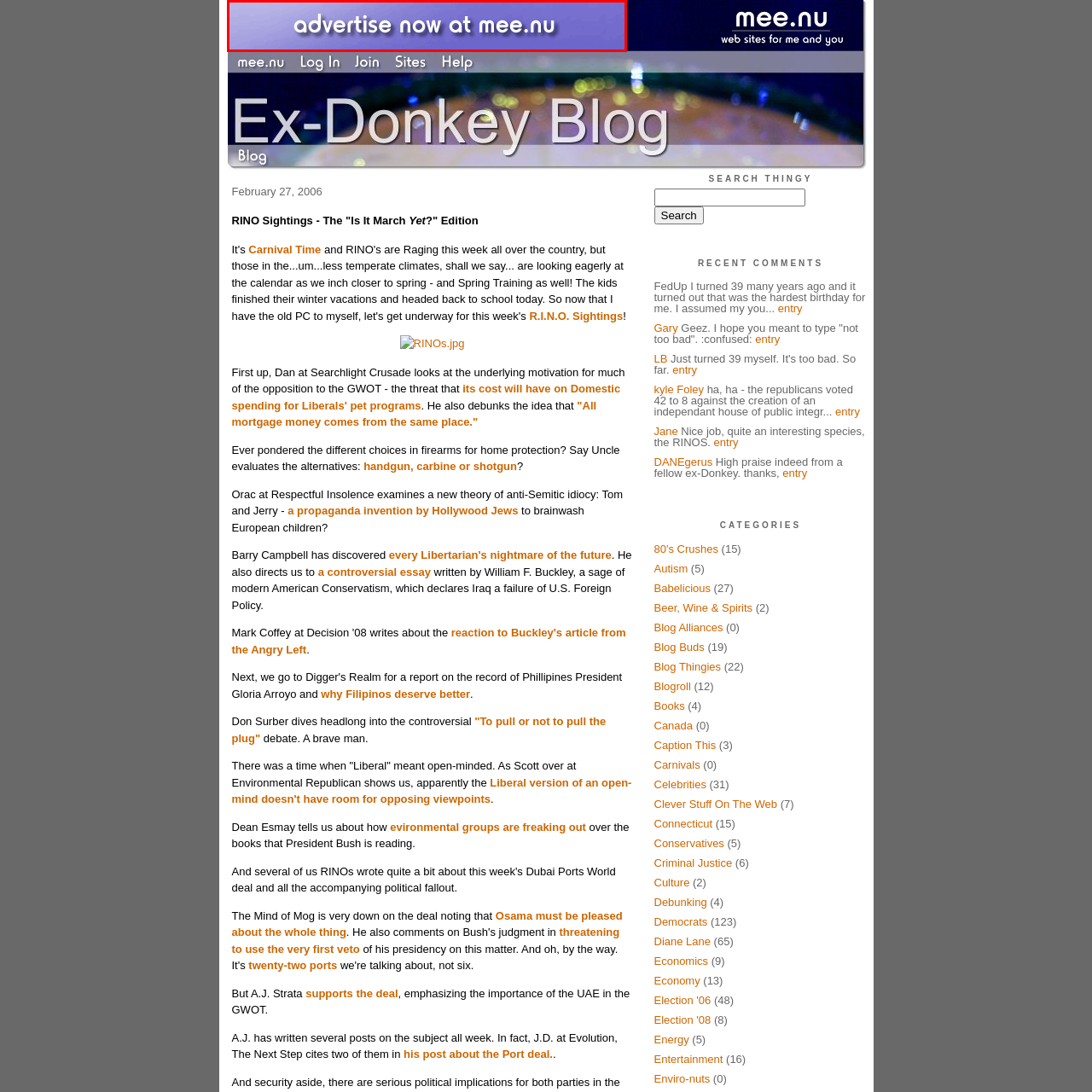What is the color of the text on the advertisement banner?
Observe the image marked by the red bounding box and answer in detail.

The caption describes the text on the advertisement banner as 'bold, clear white text', indicating that the text is prominently displayed in white color to provide a clear call-to-action.